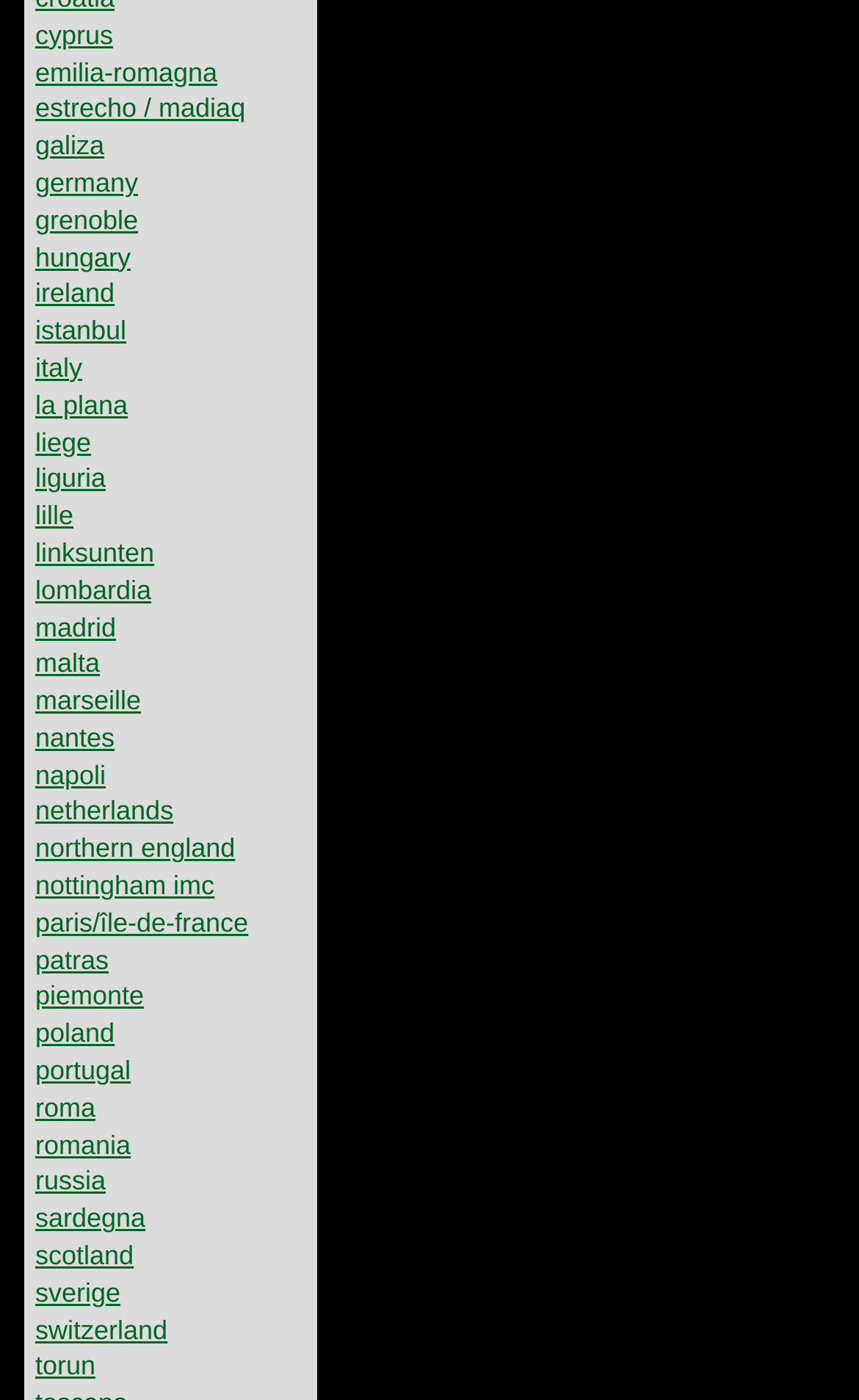How many links are related to countries?
Look at the image and provide a short answer using one word or a phrase.

15